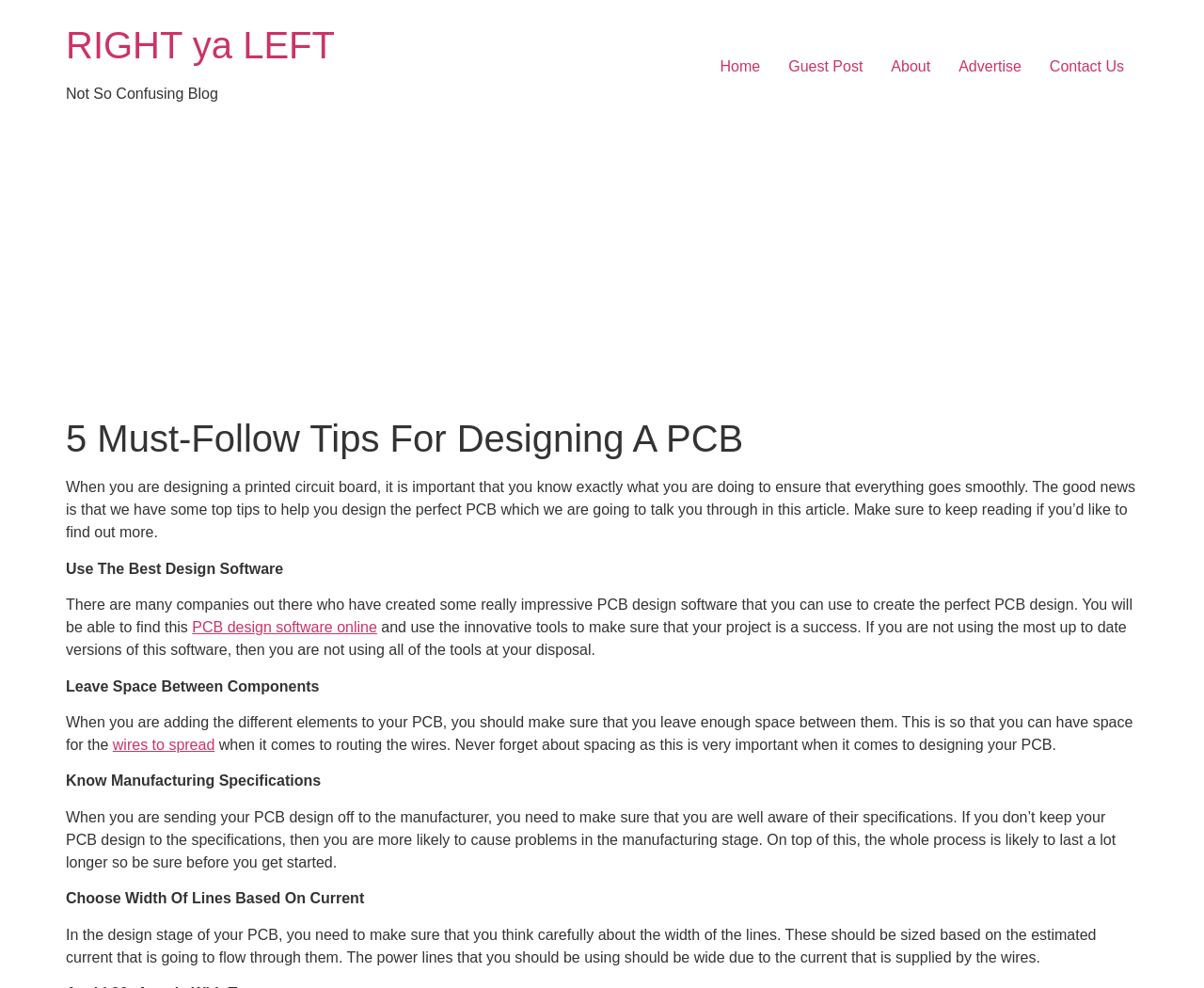Look at the image and write a detailed answer to the question: 
What is the purpose of leaving space between components on a PCB?

I found the answer by reading the static text element that says 'Leave Space Between Components' and the subsequent text that explains the reason is to have space for the wires to spread when routing them.